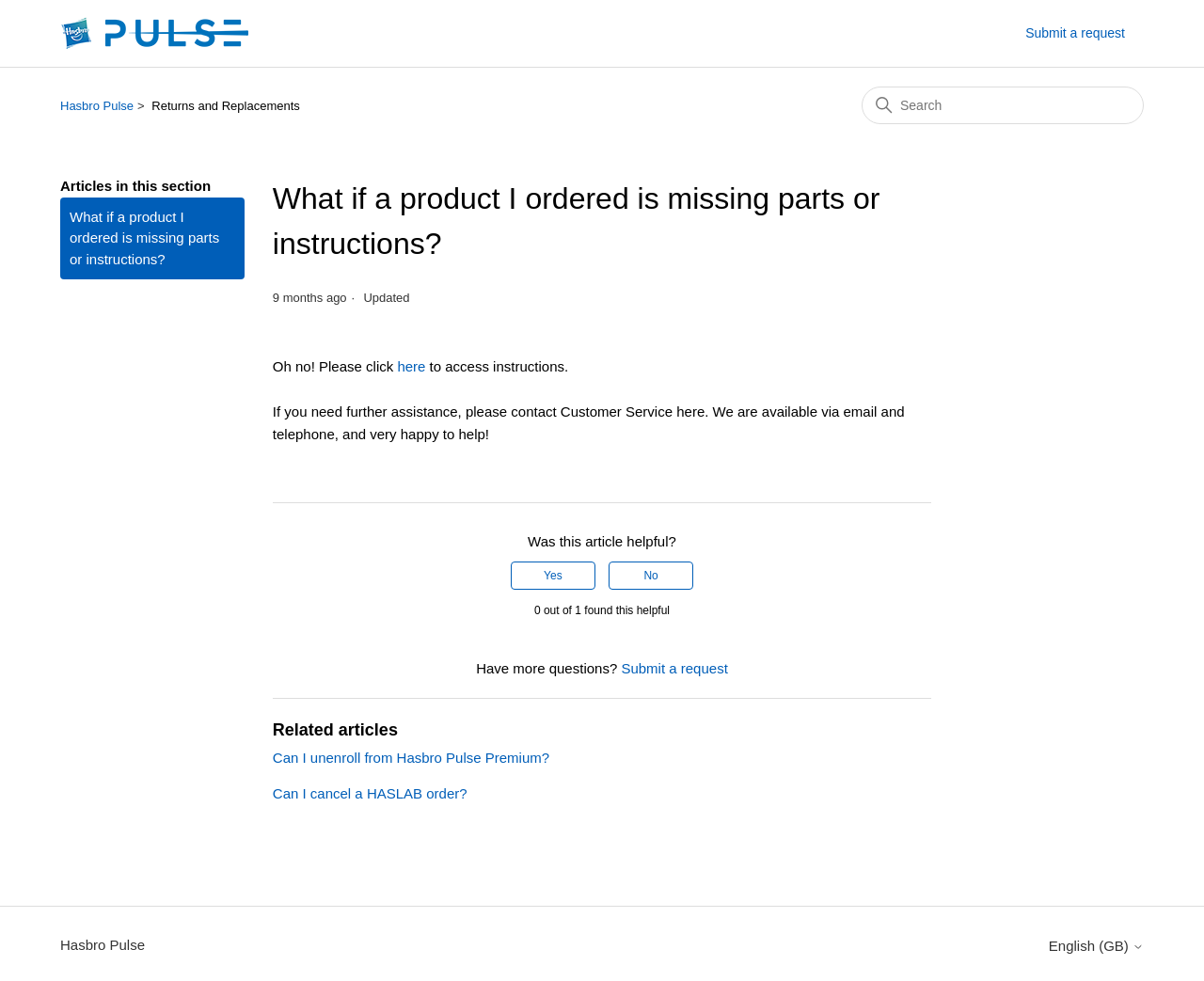Using the provided element description "No", determine the bounding box coordinates of the UI element.

[0.506, 0.573, 0.576, 0.601]